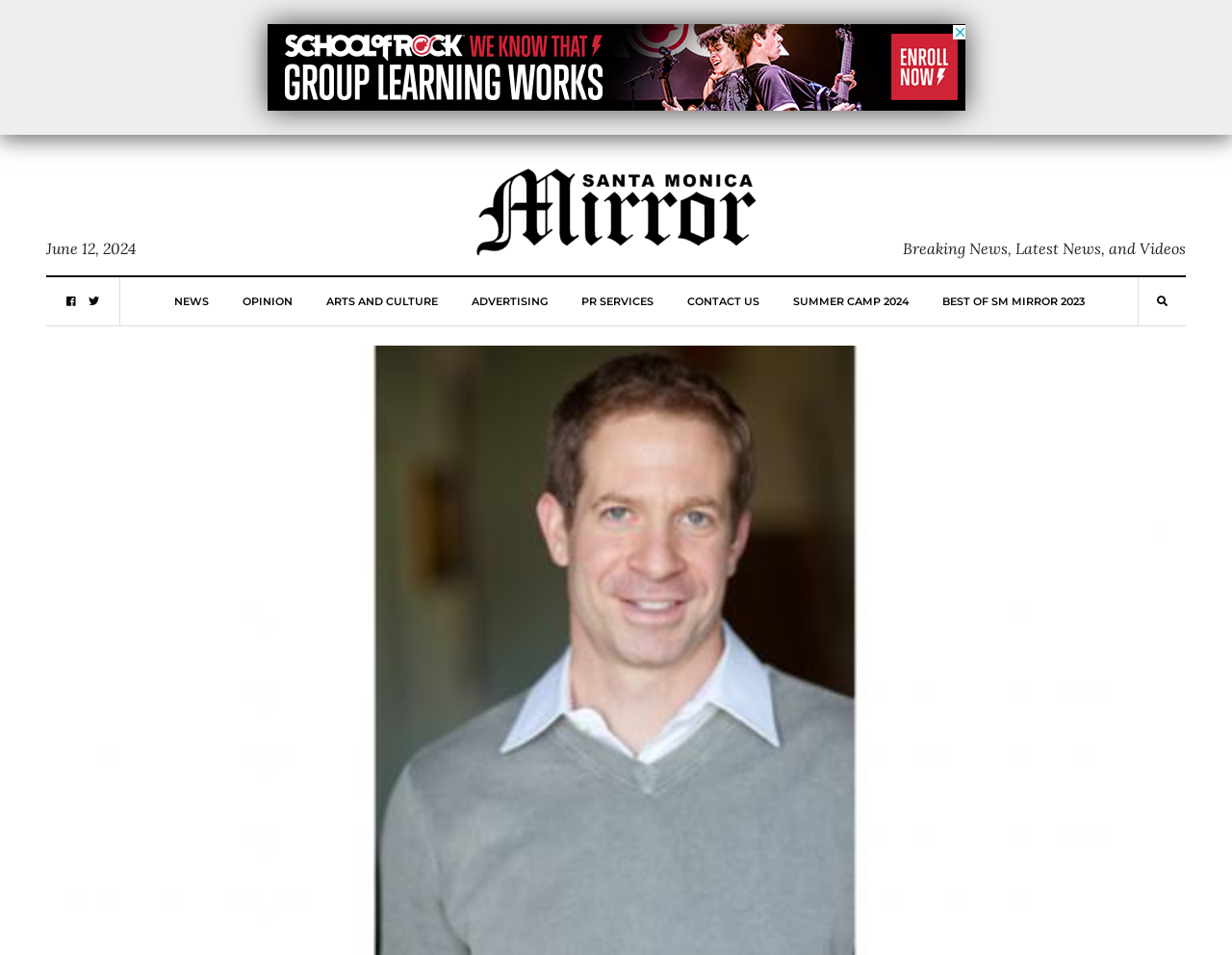From the element description alt="SM Mirror", predict the bounding box coordinates of the UI element. The coordinates must be specified in the format (top-left x, top-left y, bottom-right x, bottom-right y) and should be within the 0 to 1 range.

[0.383, 0.193, 0.617, 0.243]